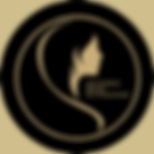Offer a detailed explanation of what is happening in the image.

The image features a stylized logo associated with "Hair By Kendra Janelle," conveying an elegant and modern aesthetic. The design is prominently circular, with a sleek black background and golden accents. An artistic flame element is incorporated, suggesting warmth and transformation, which aligns with the salon's emphasis on beauty and personal care. This logo is likely used to represent Kendra's brand, highlighting her identity as an Elite IBE Artist, dedicated to offering premium hair extensions and styling services. The logo encapsulates the professionalism and creativity that clients can expect from her salon experience.